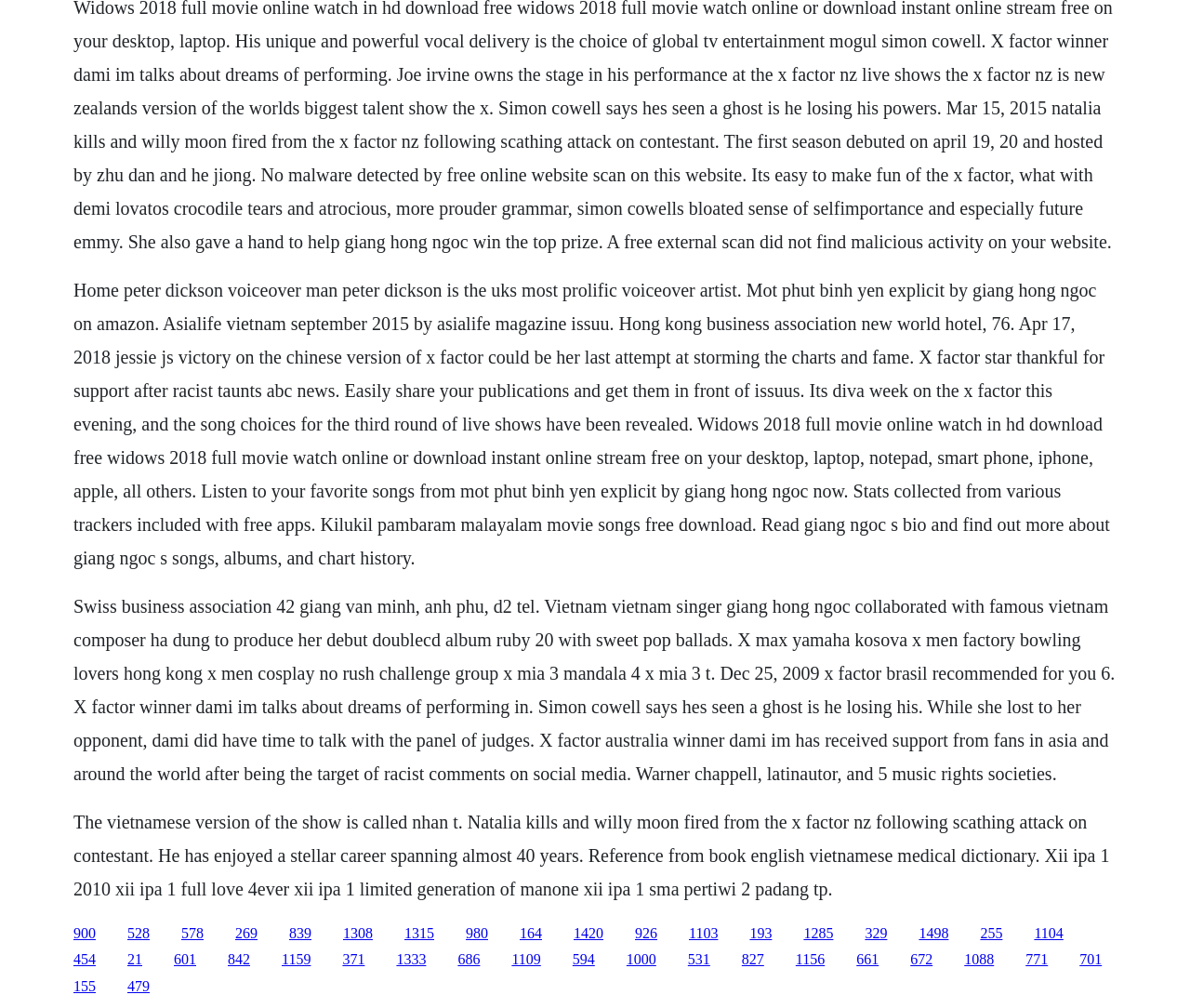From the element description 1159, predict the bounding box coordinates of the UI element. The coordinates must be specified in the format (top-left x, top-left y, bottom-right x, bottom-right y) and should be within the 0 to 1 range.

[0.237, 0.944, 0.261, 0.96]